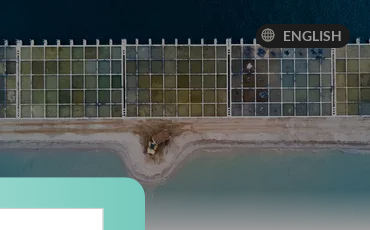What is being constructed in the background?
Based on the visual details in the image, please answer the question thoroughly.

The caption describes the neatly arranged grids in the background as sections of the new massive container port, which is anticipated to become the world’s largest over the next three decades.